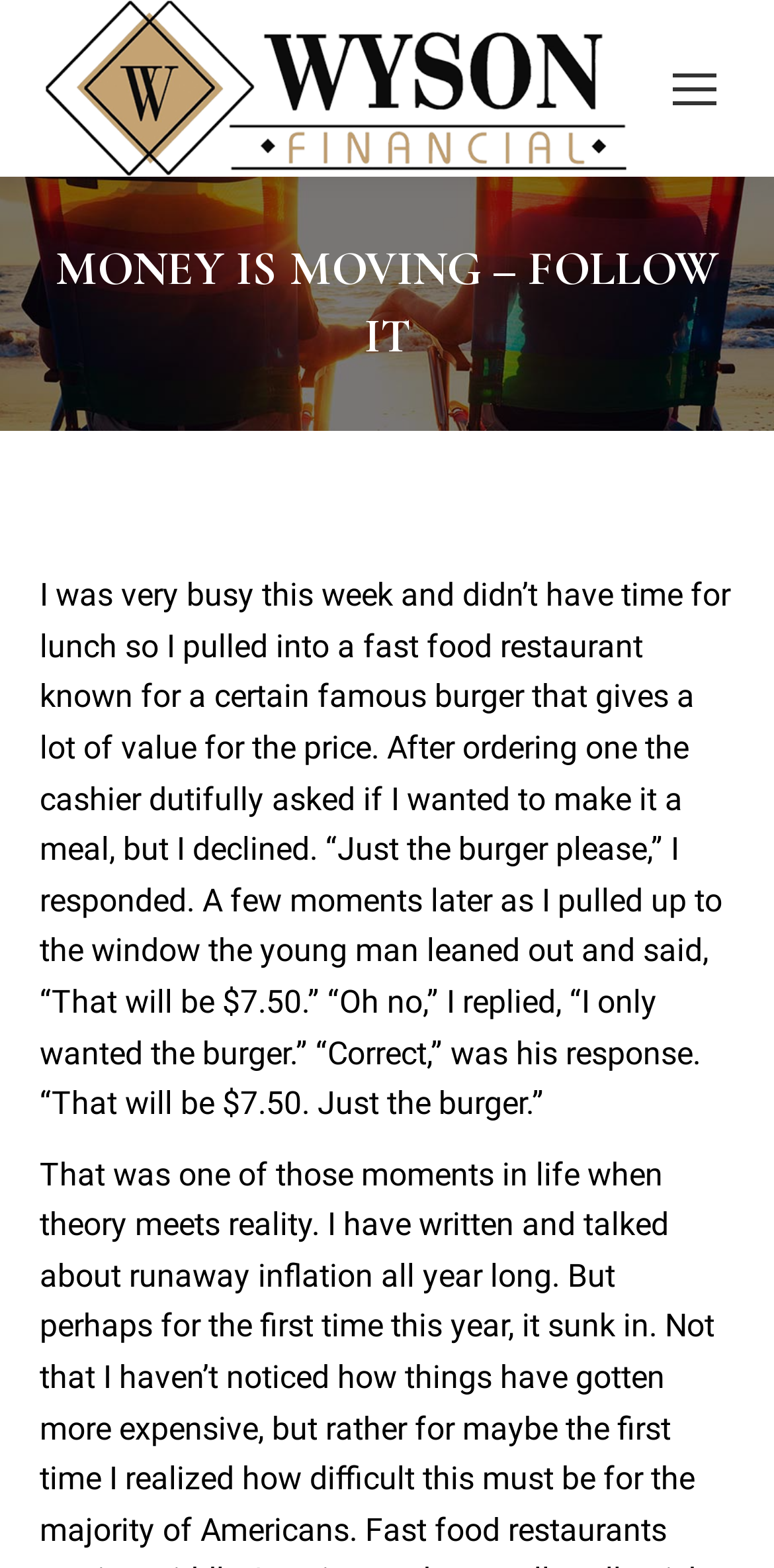Provide a one-word or brief phrase answer to the question:
What is the purpose of the link at the bottom of the page?

Go to Top